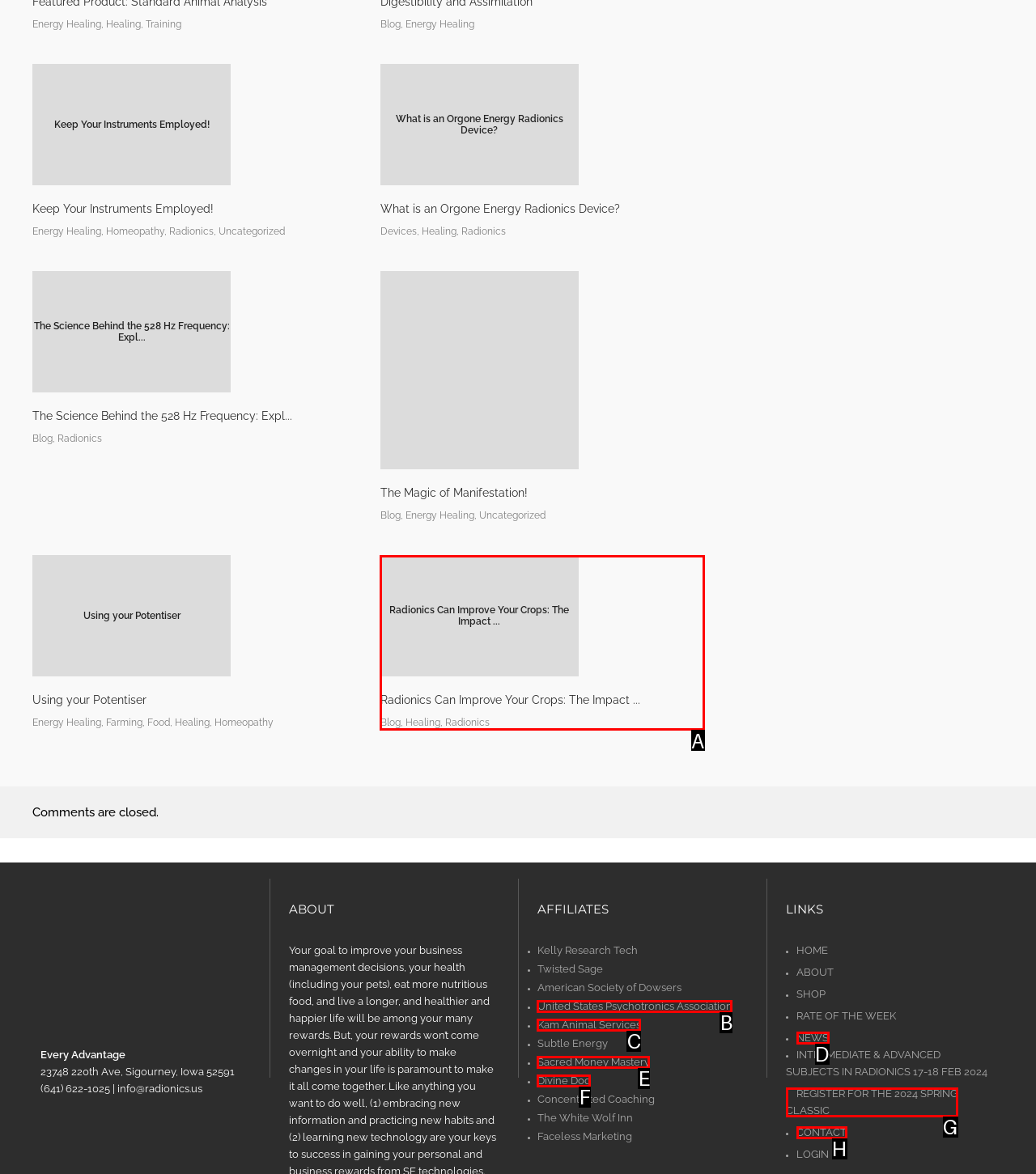Which letter corresponds to the correct option to complete the task: Learn about 'Radionics Can Improve Your Crops: The Impact...' ?
Answer with the letter of the chosen UI element.

A